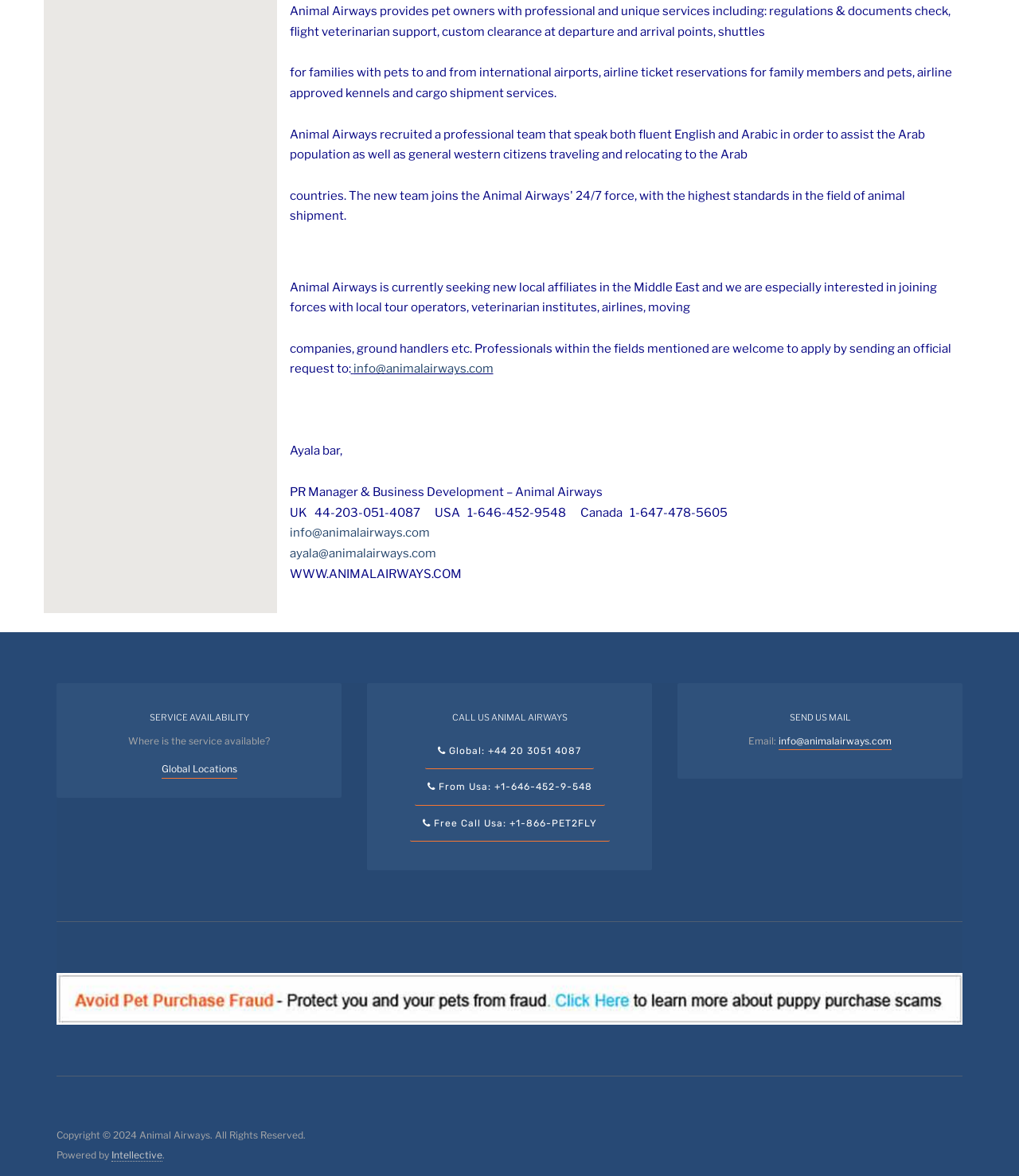Please mark the bounding box coordinates of the area that should be clicked to carry out the instruction: "Learn more about global locations".

[0.158, 0.647, 0.232, 0.662]